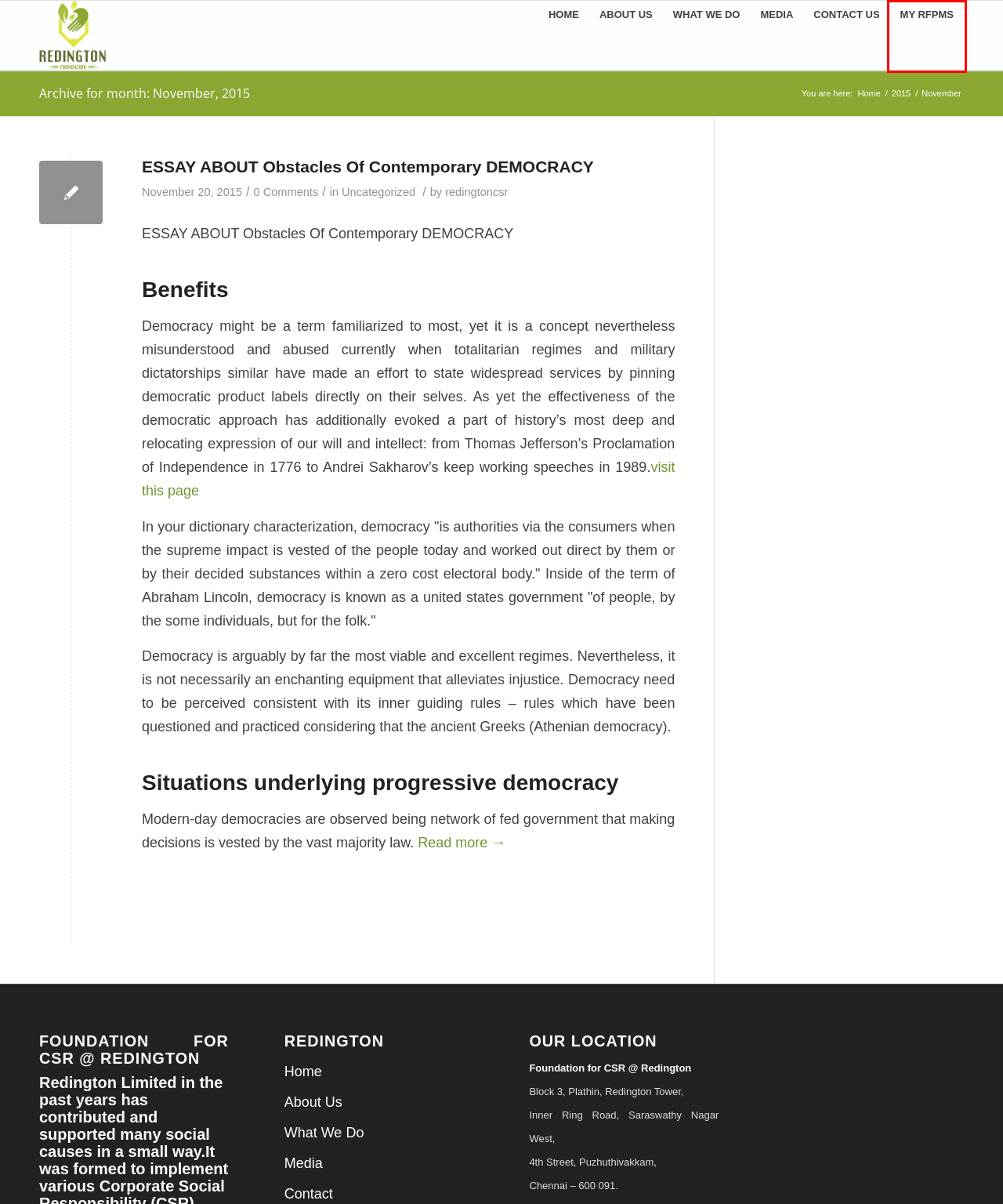Check out the screenshot of a webpage with a red rectangle bounding box. Select the best fitting webpage description that aligns with the new webpage after clicking the element inside the bounding box. Here are the candidates:
A. Foundation For CSR @ Redington |   Homepage
B. Foundation For CSR @ Redington |   Uncategorized
C. Foundation For CSR @ Redington |   Contact
D. Foundation For CSR @ Redington |   About us
E. Redington Portal - Login
F. Foundation For CSR @ Redington |   About Us
G. Home ⋆ Essay Monster
H. Foundation For CSR @ Redington |   ESSAY ABOUT Obstacles Of Contemporary DEMOCRACY

E